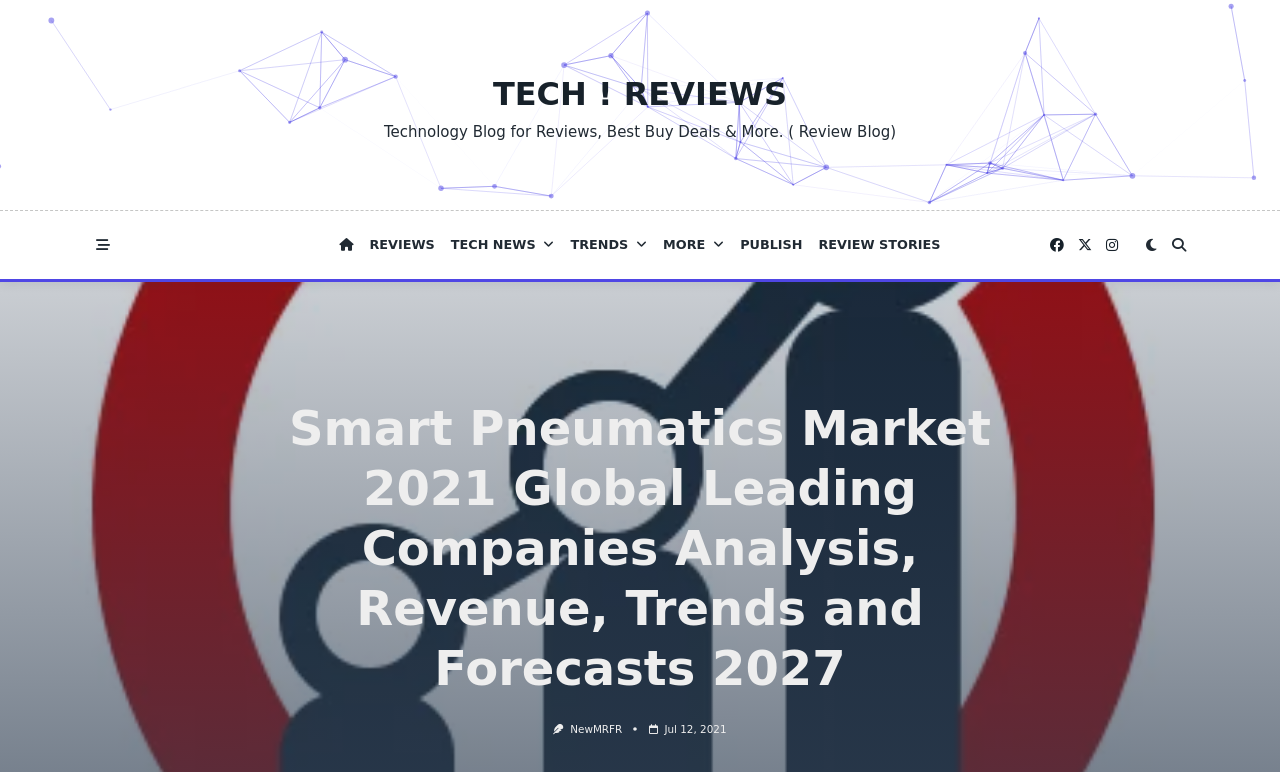Use a single word or phrase to answer the following:
How many social media links are on the webpage?

3